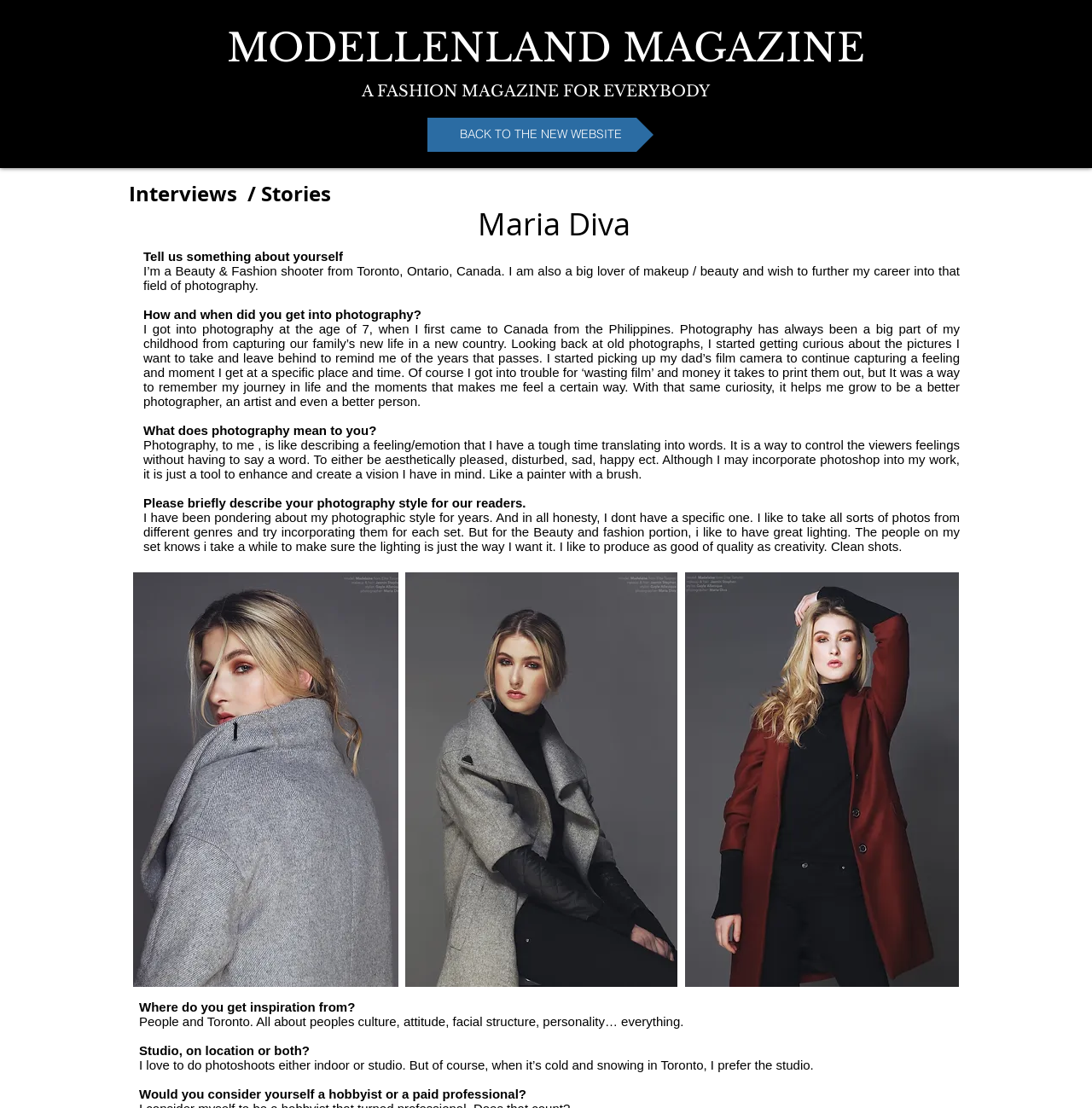Write a detailed summary of the webpage.

The webpage appears to be an interview article featuring Maria Diva, a beauty and fashion photographer from Toronto, Canada. At the top of the page, there is a heading "MODELLENLAND MAGAZINE" followed by a subheading "A FASHION MAGAZINE FOR EVERYBODY". Below this, there is a link "BACK TO THE NEW WEBSITE" on the top-right side.

The main content of the interview is divided into sections, each with a heading. The first section is titled "Interviews / Stories" and has a subheading "Maria Diva". The interview begins with a question "Tell us something about yourself", followed by Maria's response, which is a brief introduction to her background and interests.

The subsequent sections of the interview feature questions and answers about Maria's photography journey, including how she got into photography, what photography means to her, and her photography style. The questions and answers are presented in a clean and organized format, with each question followed by Maria's response.

There are a total of 9 questions in the interview, each with a corresponding answer. The answers are quite detailed, providing insight into Maria's thoughts and experiences as a photographer. The text is presented in a clear and readable font, with no images or other multimedia elements on the page.